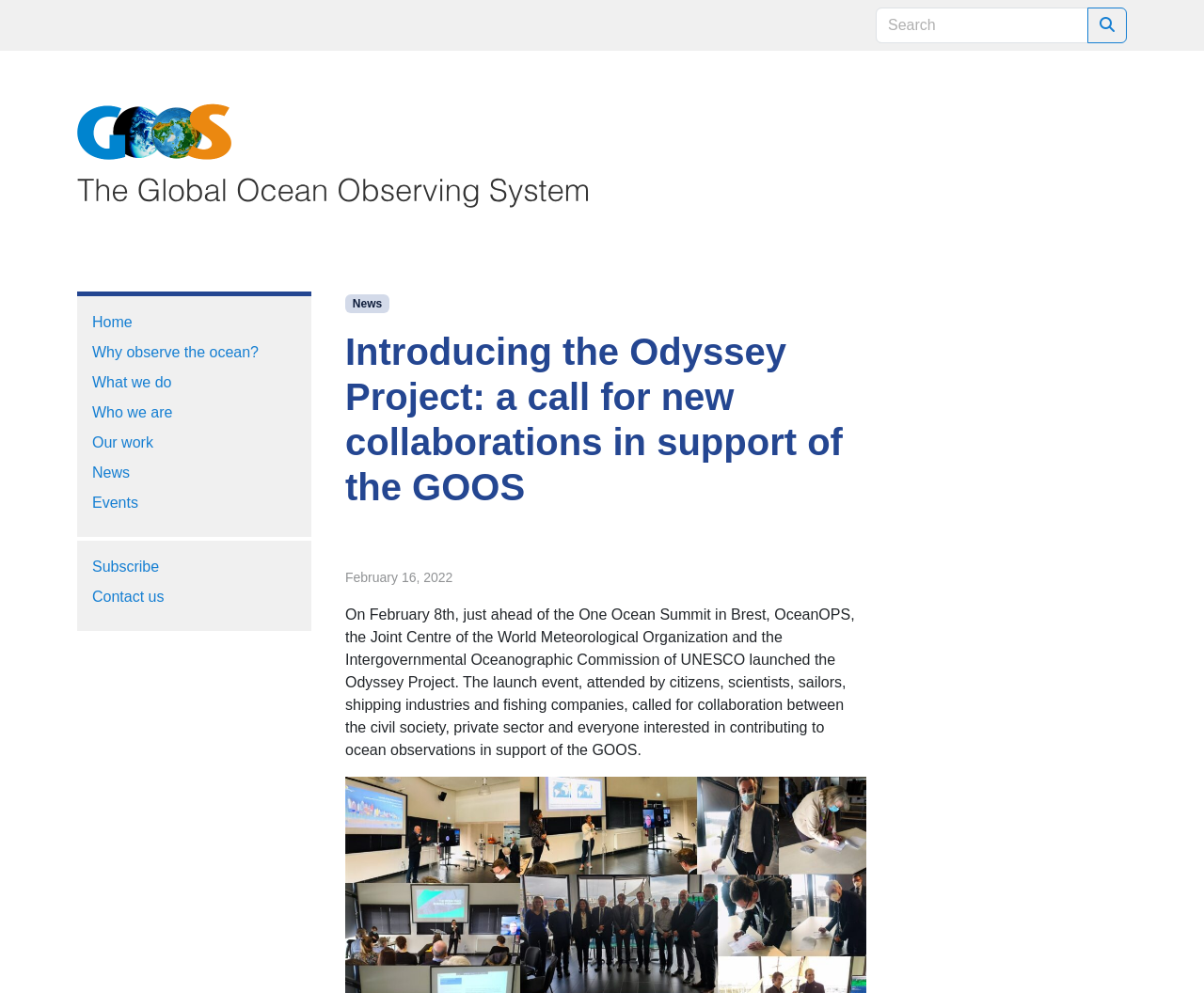Please specify the coordinates of the bounding box for the element that should be clicked to carry out this instruction: "Read the news". The coordinates must be four float numbers between 0 and 1, formatted as [left, top, right, bottom].

[0.287, 0.296, 0.323, 0.316]